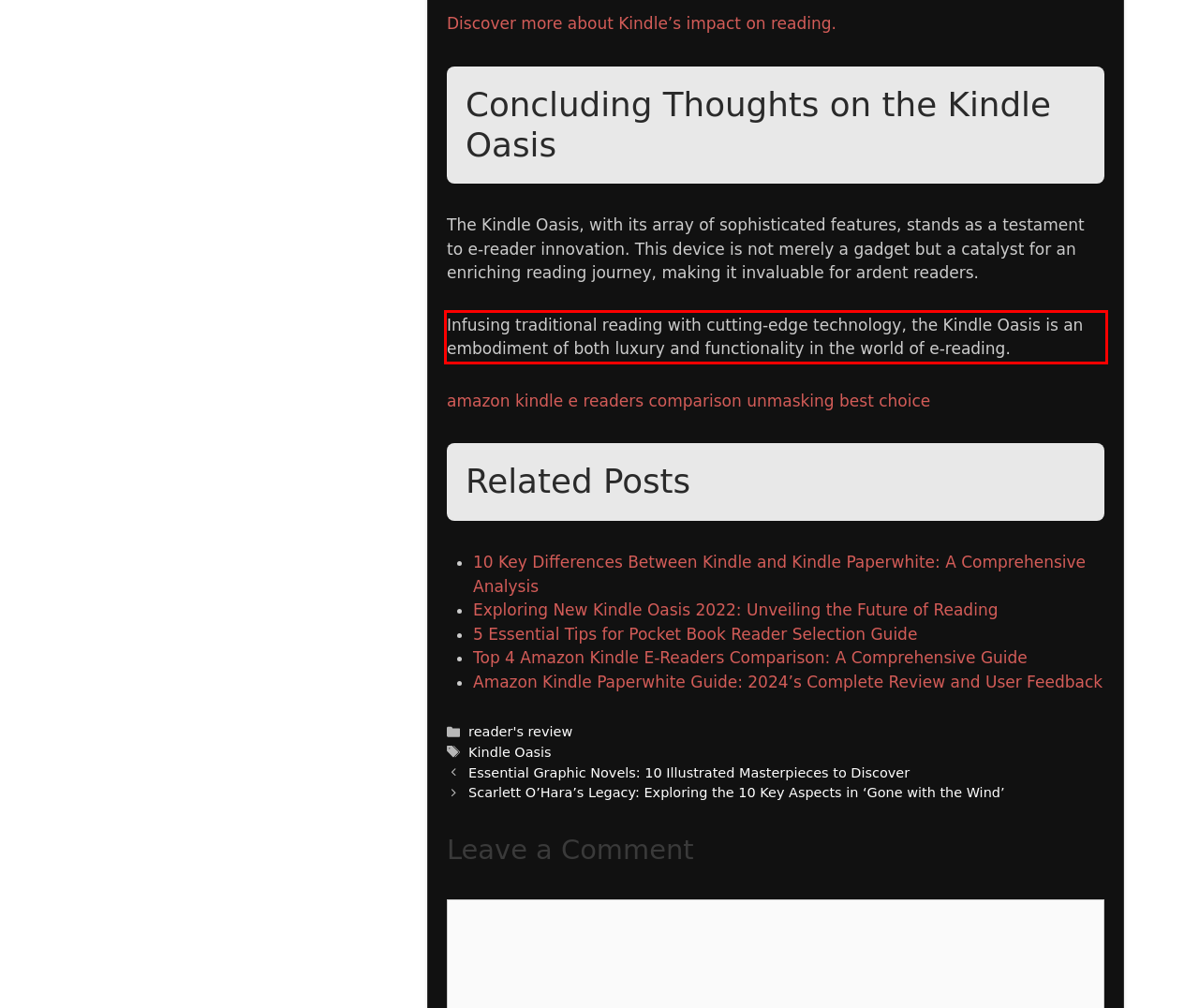Analyze the screenshot of the webpage that features a red bounding box and recognize the text content enclosed within this red bounding box.

Infusing traditional reading with cutting-edge technology, the Kindle Oasis is an embodiment of both luxury and functionality in the world of e-reading.